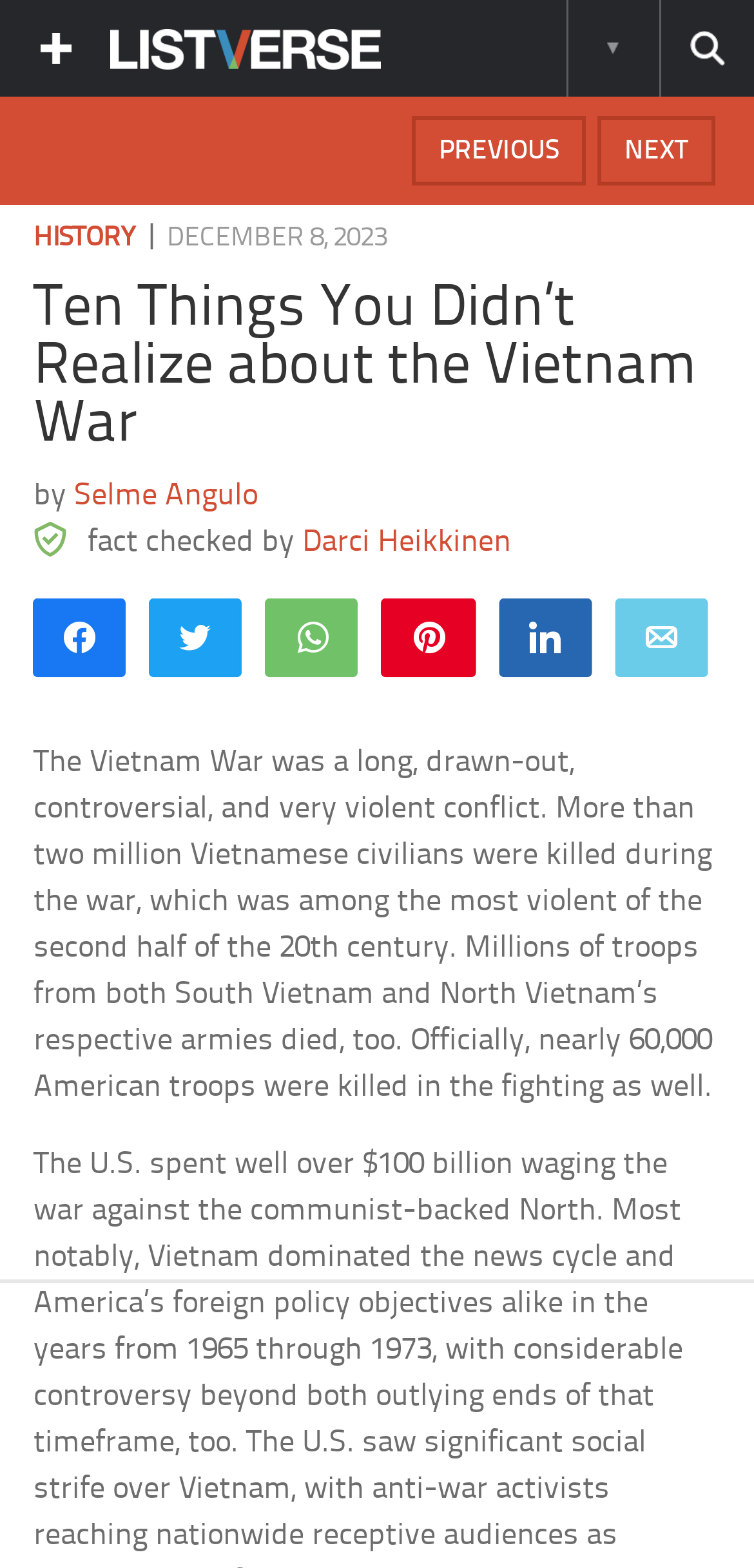Give an in-depth explanation of the webpage layout and content.

The webpage is about the Vietnam War, with a title "Ten Things You Didn't Realize about the Vietnam War" at the top. Below the title, there is a section with the author's name, "Selme Angulo", and a fact-checked by "Darci Heikkinen" label. To the left of this section, there is a small image.

Above the title, there are several links, including "Search this site", "Show More Information", and "Show Mobile Navigation". The "Listverse Logo" is also located in this area.

On the top-right corner, there are navigation links "NEXT" and "PREVIOUS". Below these links, there is a section with a "HISTORY" link and a timestamp "DECEMBER 8, 2023".

The main content of the webpage is a paragraph of text that describes the Vietnam War, stating that it was a long and violent conflict that resulted in the deaths of over two million Vietnamese civilians and nearly 60,000 American troops.

Below the main content, there are several social media sharing links, including "k Share", "N Tweet", "T WhatsApp", "A Pin", "s Share", and "i Email". To the left of these links, there is a "SHARES" label.